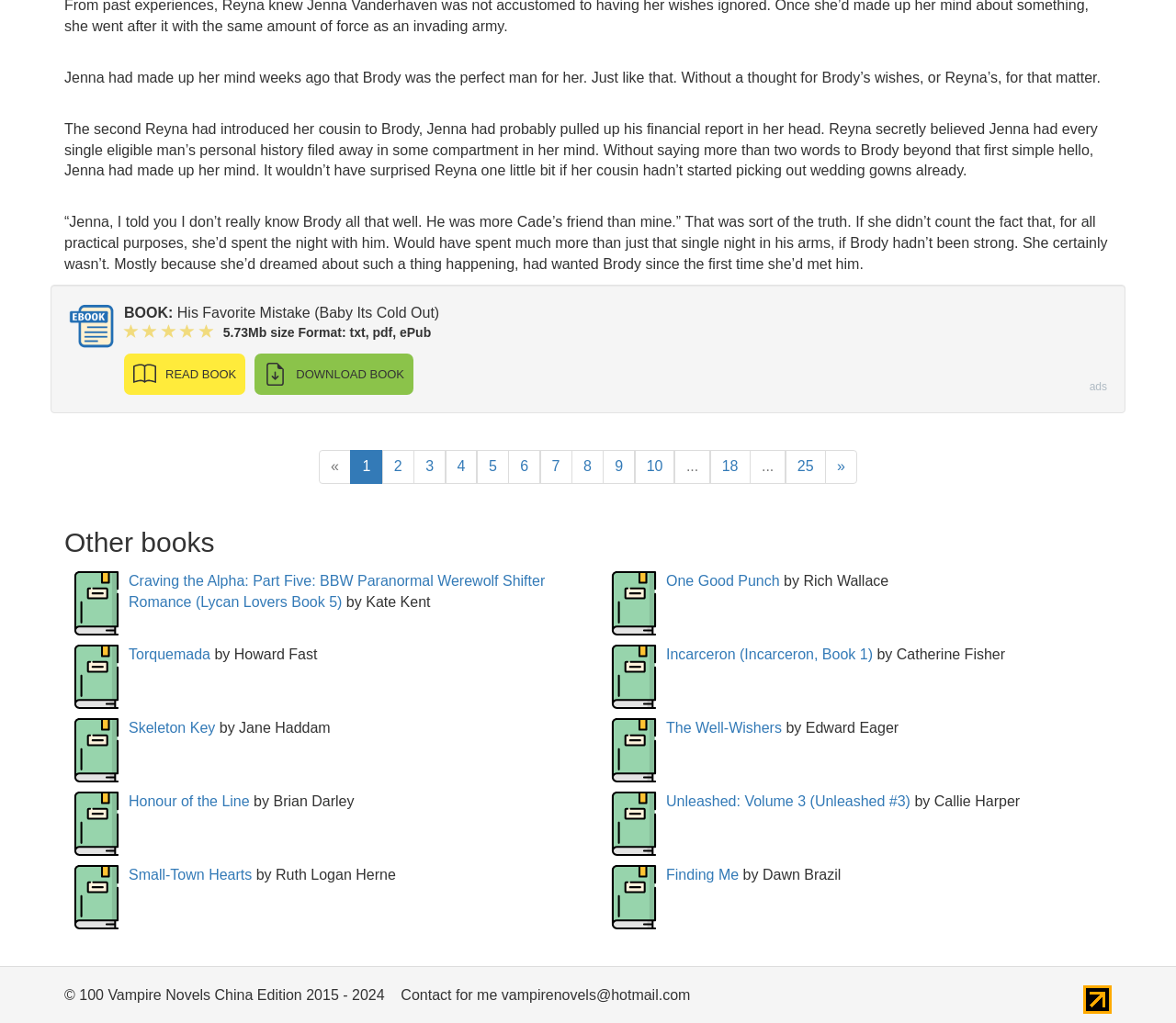Answer the following query concisely with a single word or phrase:
What is the format of the book?

txt, pdf, ePub